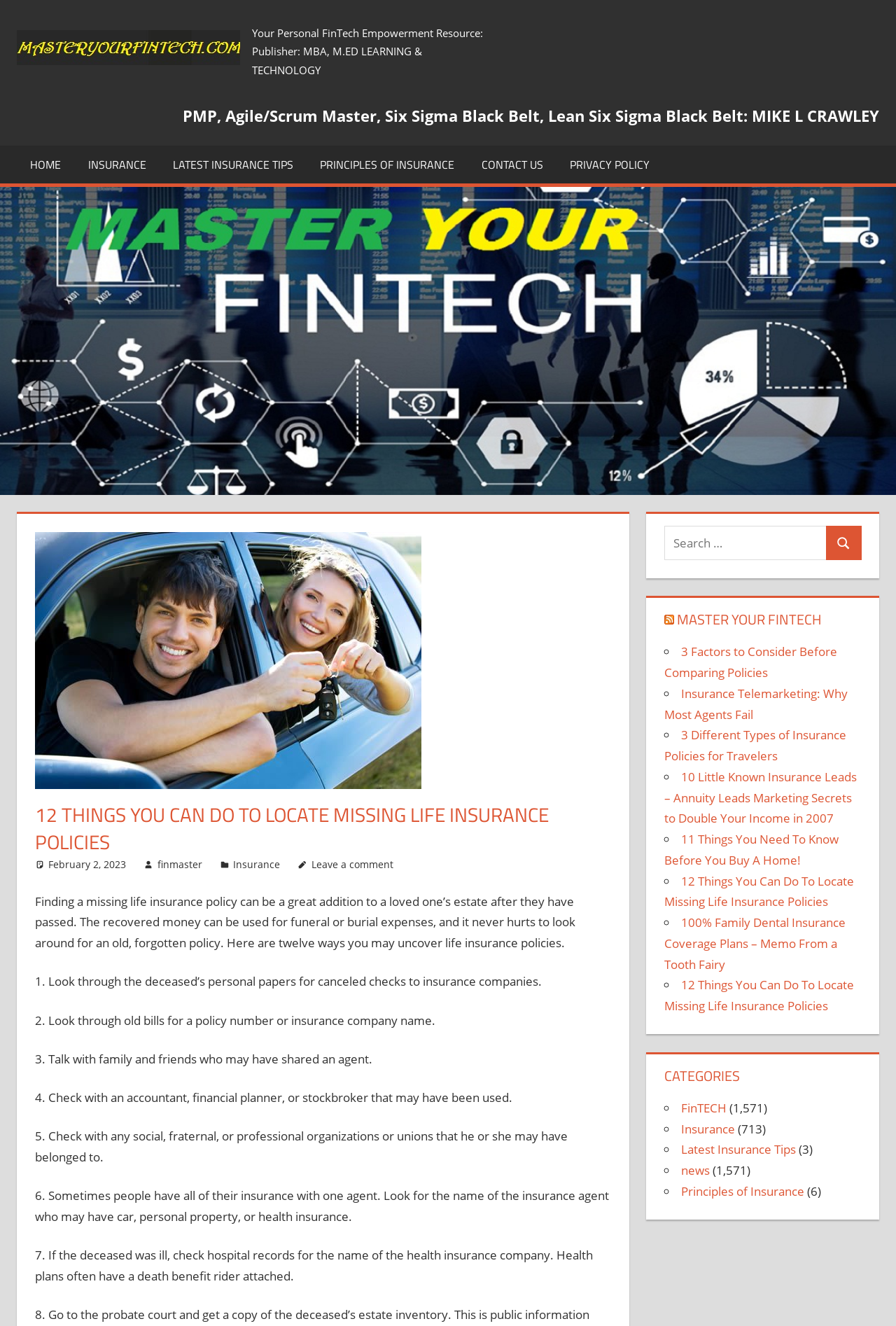What is the name of the website?
Look at the image and respond with a one-word or short phrase answer.

Master Your FinTech